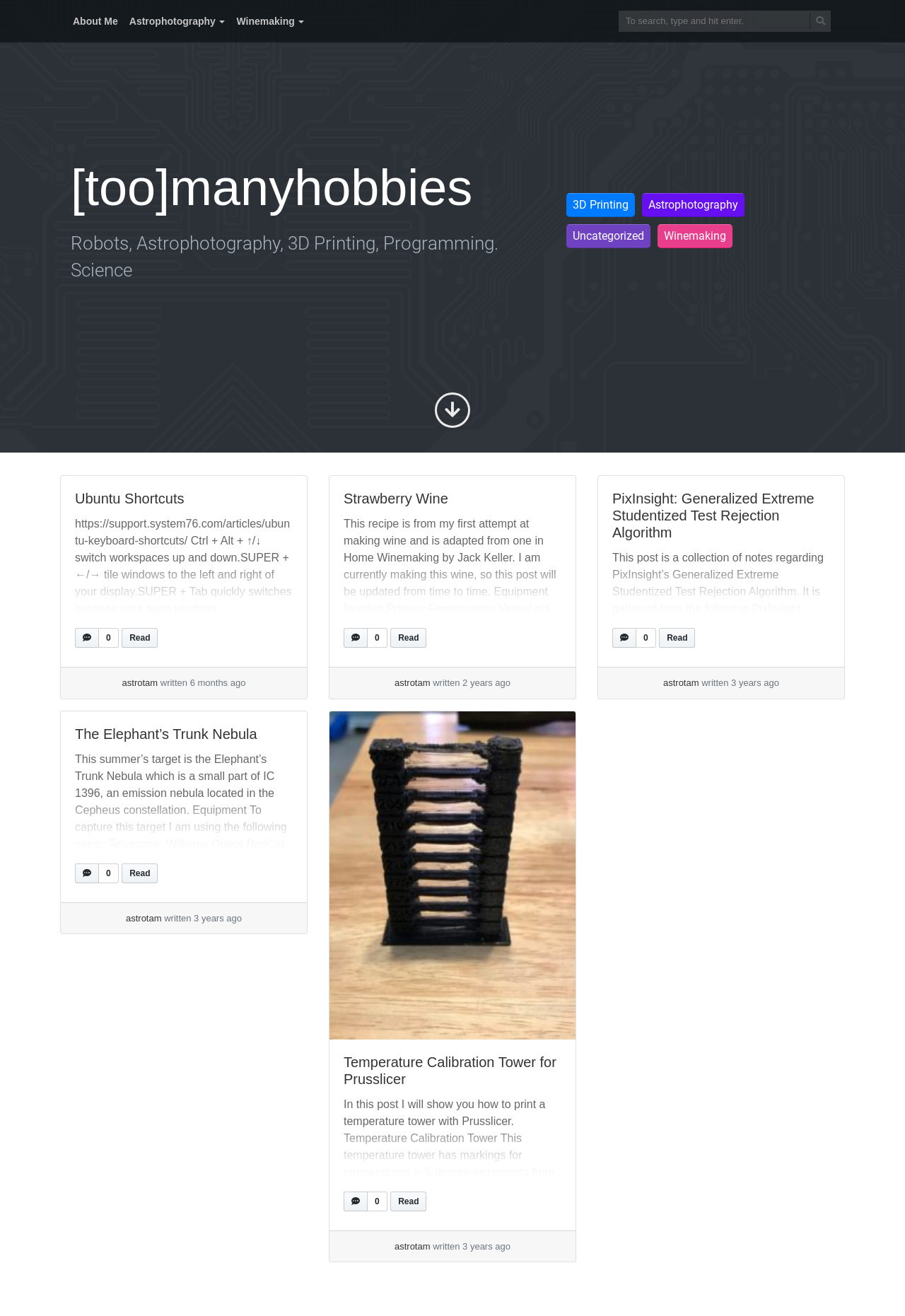Determine the bounding box of the UI element mentioned here: "astrotam". The coordinates must be in the format [left, top, right, bottom] with values ranging from 0 to 1.

[0.139, 0.693, 0.179, 0.702]